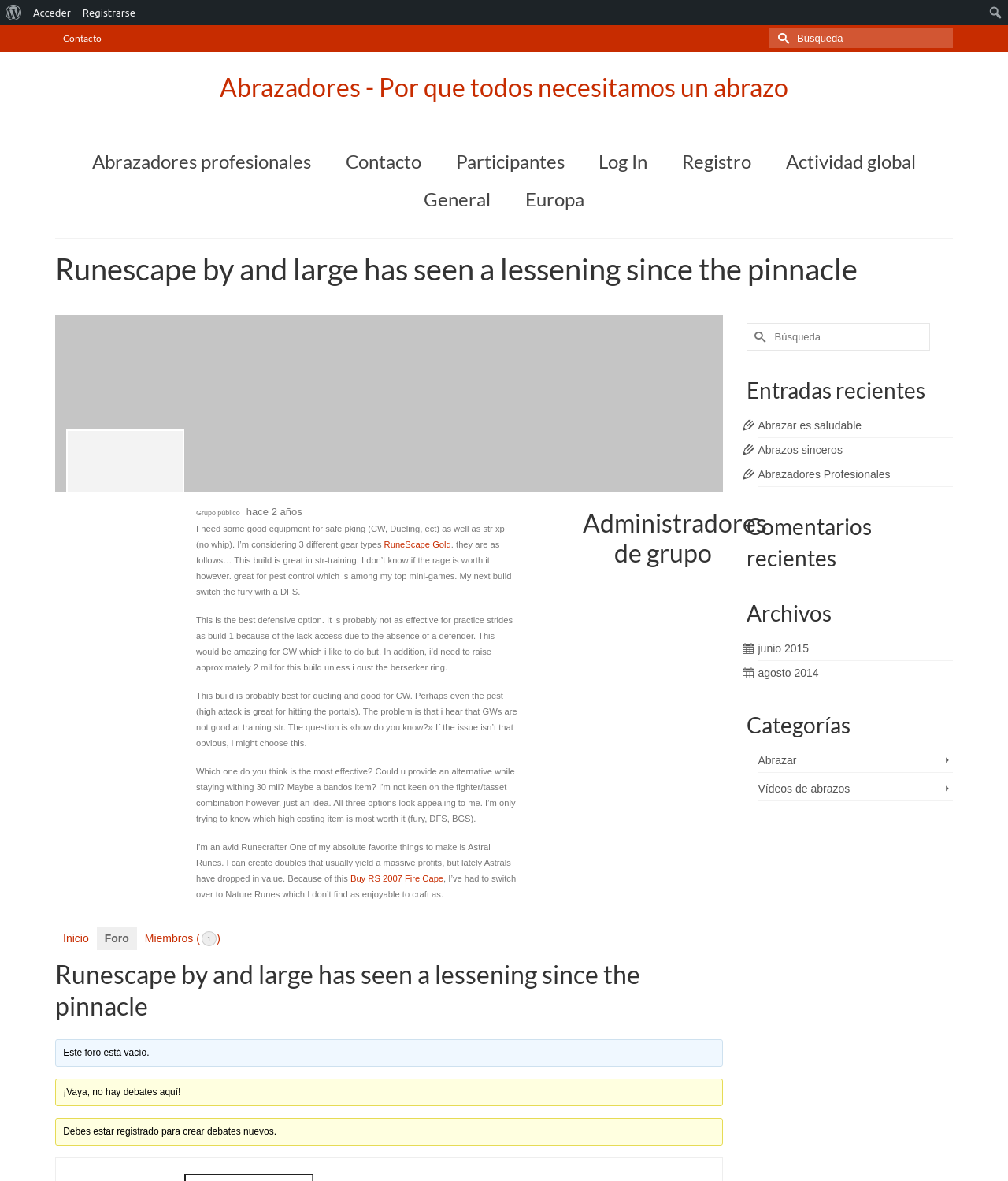Please find and give the text of the main heading on the webpage.

Runescape by and large has seen a lessening since the pinnacle